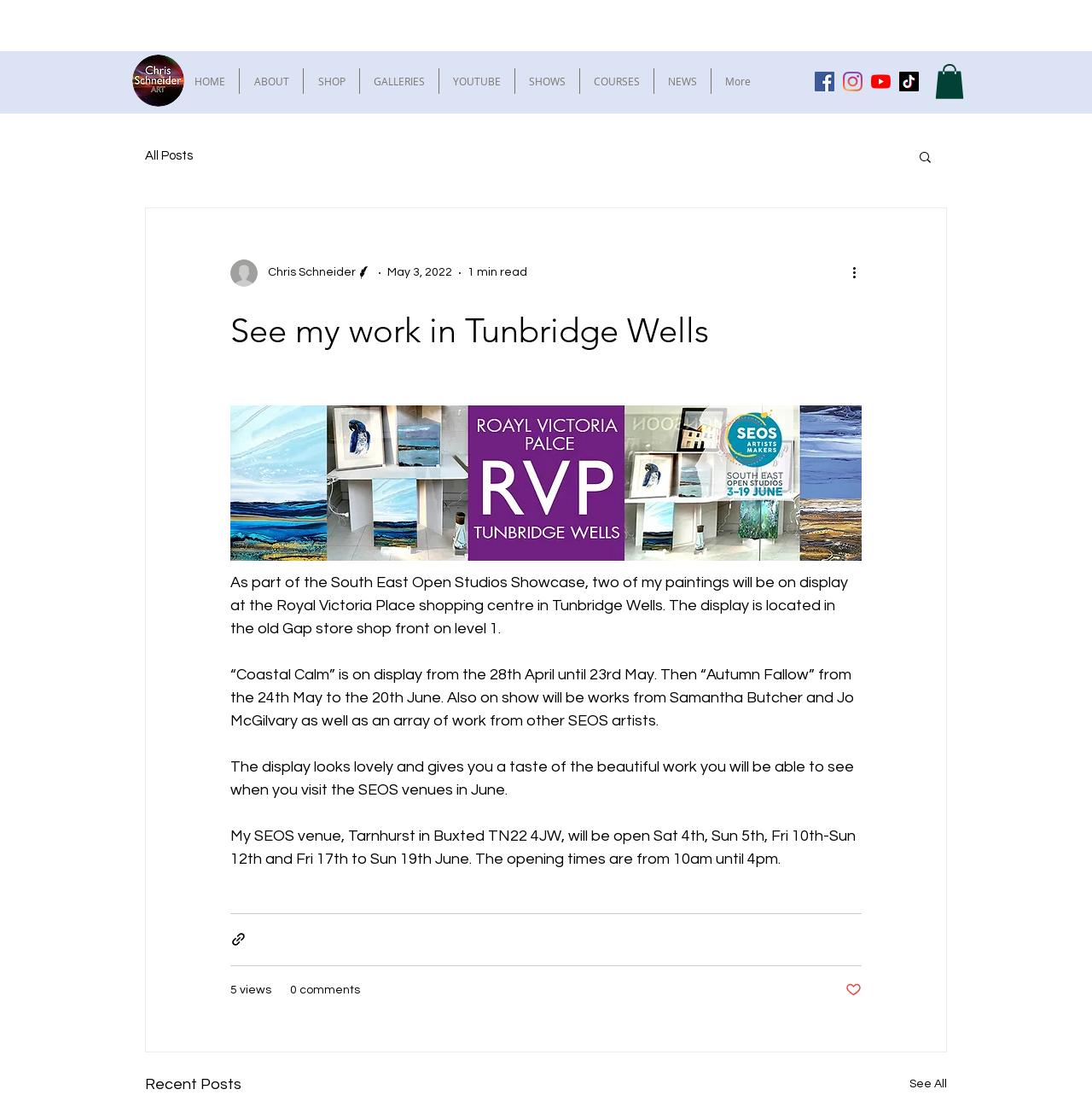Indicate the bounding box coordinates of the element that needs to be clicked to satisfy the following instruction: "Contact US". The coordinates should be four float numbers between 0 and 1, i.e., [left, top, right, bottom].

None